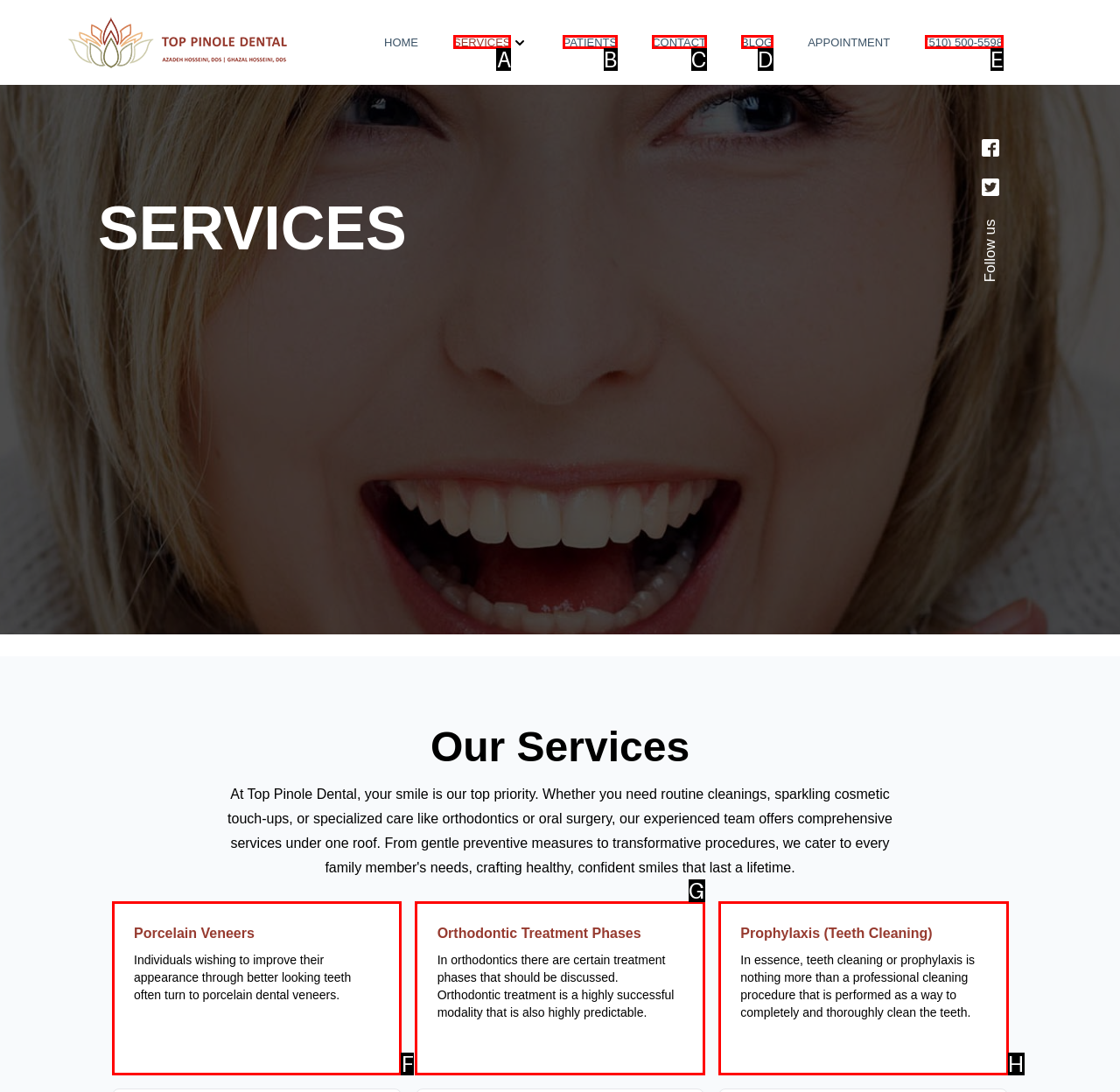Tell me the letter of the HTML element that best matches the description: BLOG from the provided options.

D